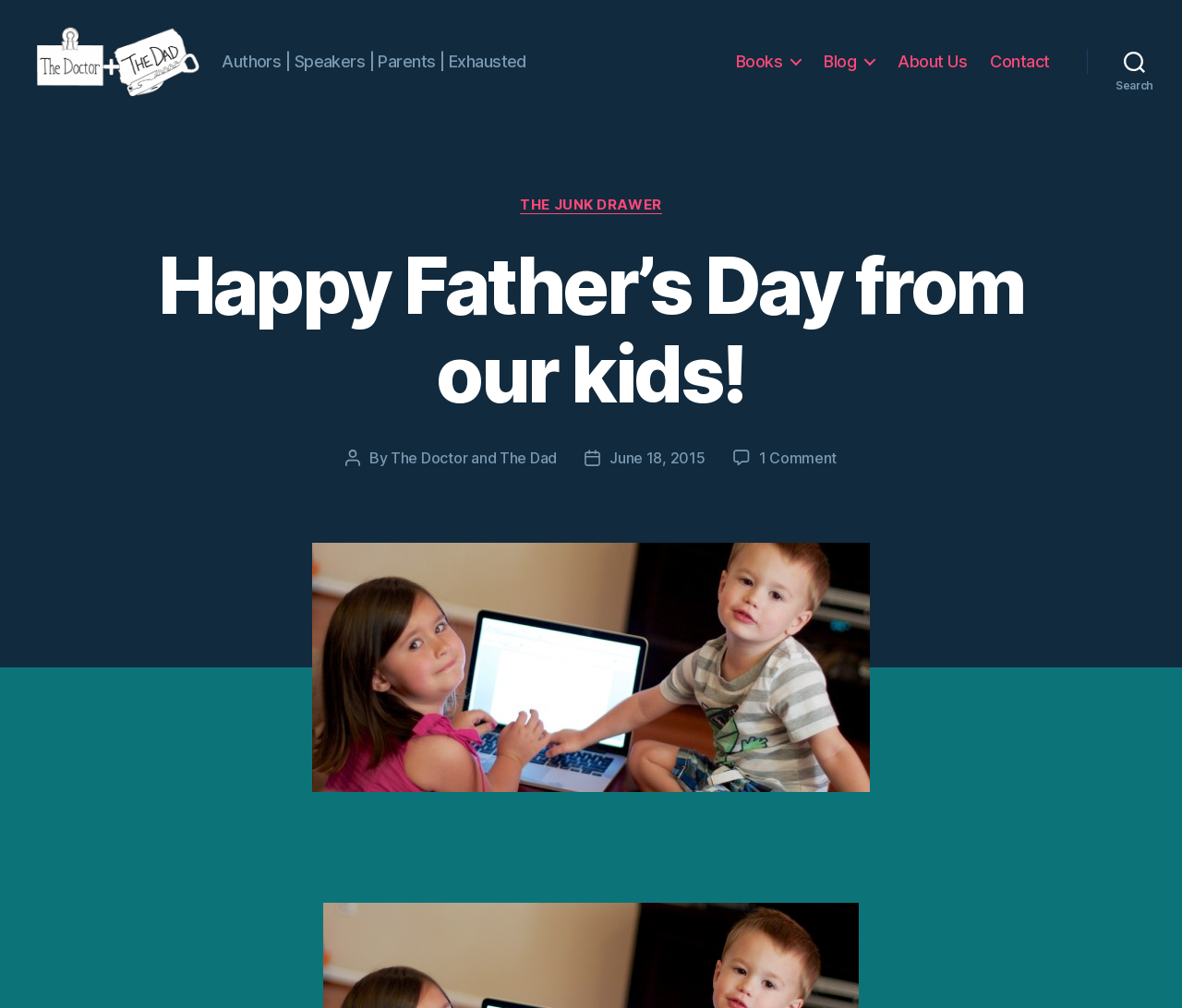Please find the bounding box coordinates for the clickable element needed to perform this instruction: "Click on the 'The Doctor and The Dad' link".

[0.031, 0.026, 0.193, 0.108]